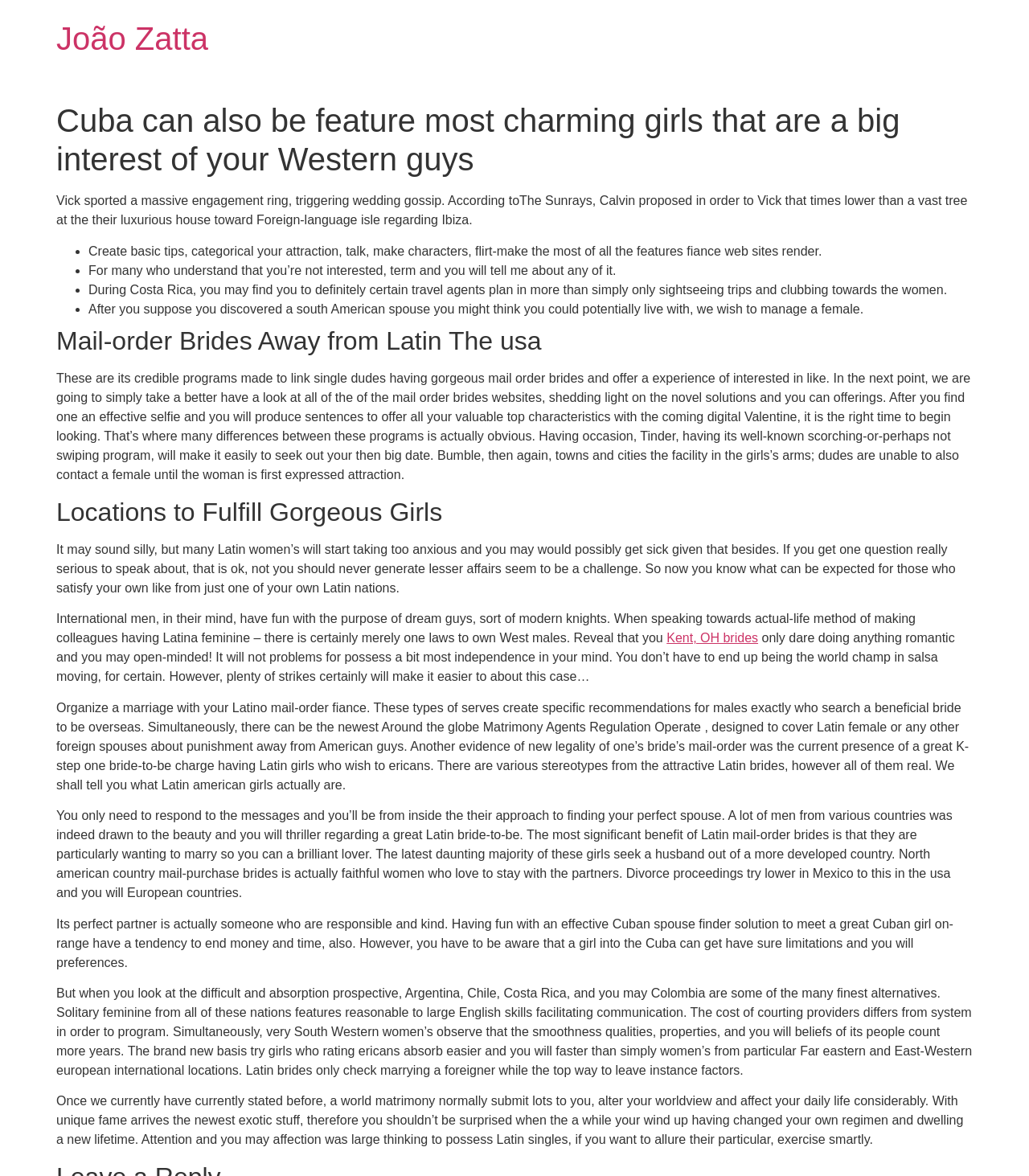Mark the bounding box of the element that matches the following description: "João Zatta".

[0.055, 0.018, 0.202, 0.048]